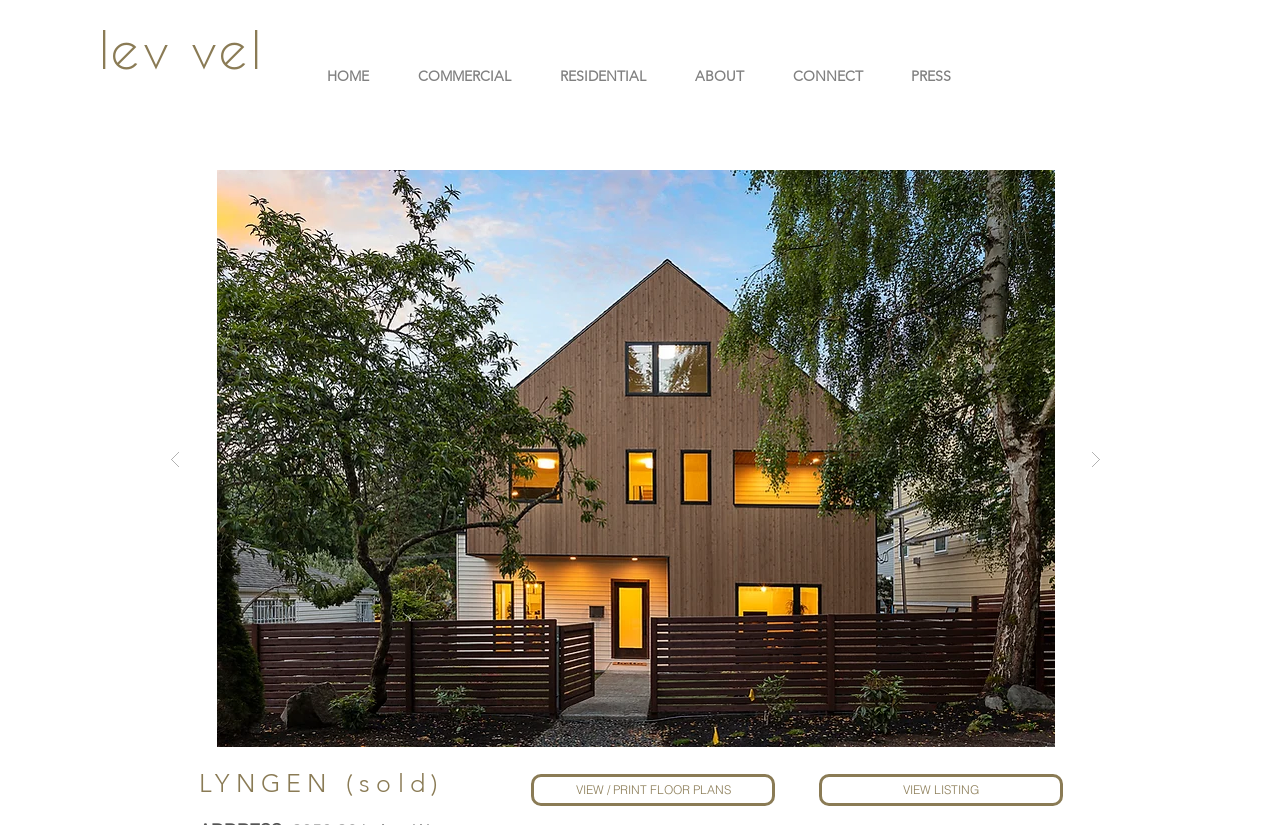Illustrate the webpage with a detailed description.

The webpage is about Scandinavian interior design, specifically showcasing a property called "LYNGEN". At the top left, there is a heading "lev vel" with a link to the same name. Below it, there is a navigation menu with links to different sections of the website, including "HOME", "COMMERCIAL", "RESIDENTIAL", "ABOUT", "CONNECT", and "PRESS". 

On the left side of the page, there is a slide show gallery that takes up most of the vertical space. The gallery has navigation buttons at the top and bottom, with a counter "2/17" indicating the current slide. 

Below the navigation menu, there is a section dedicated to the "LYNGEN" property, with a static text "LYNGEN (sold)" and two links: "VIEW / PRINT FLOOR PLANS" and "VIEW LISTING". These links are positioned side by side, with the first one on the left and the second one on the right.